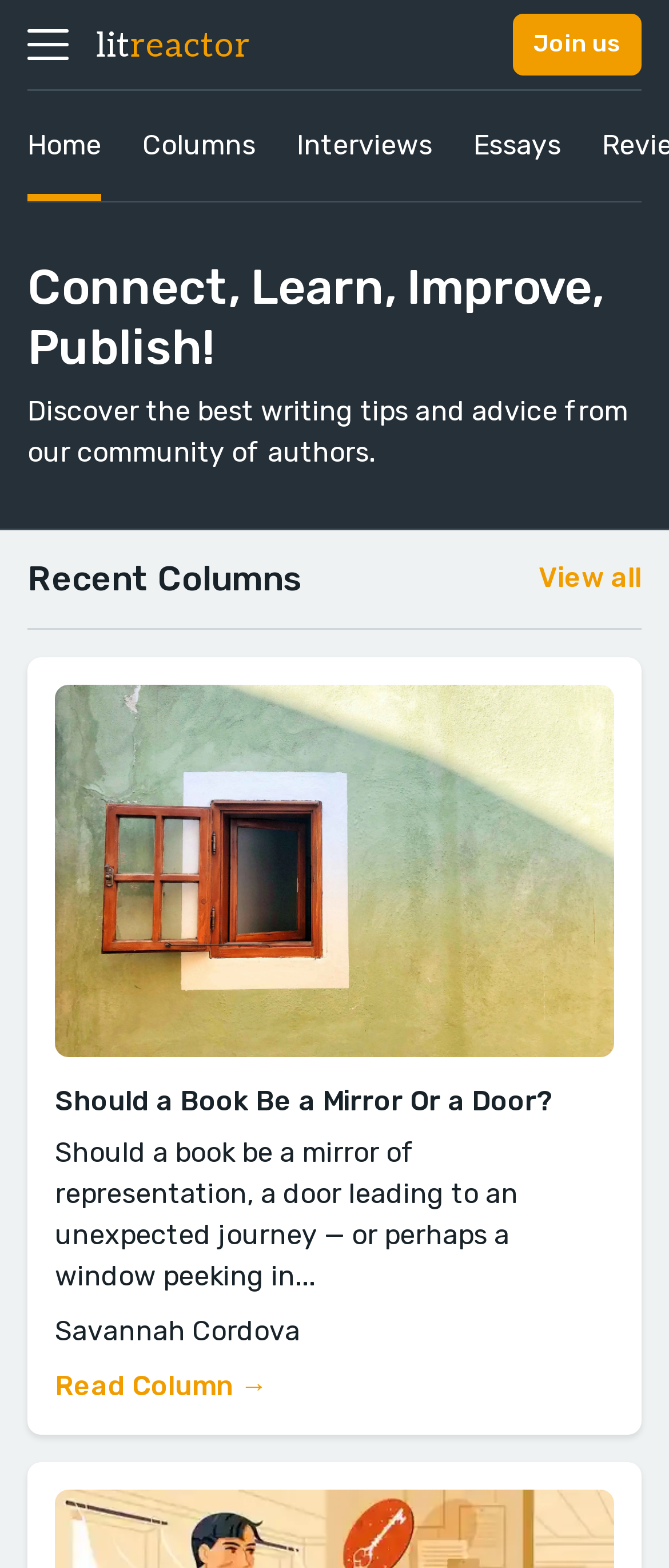Locate and extract the headline of this webpage.

Connect, Learn, Improve, Publish!